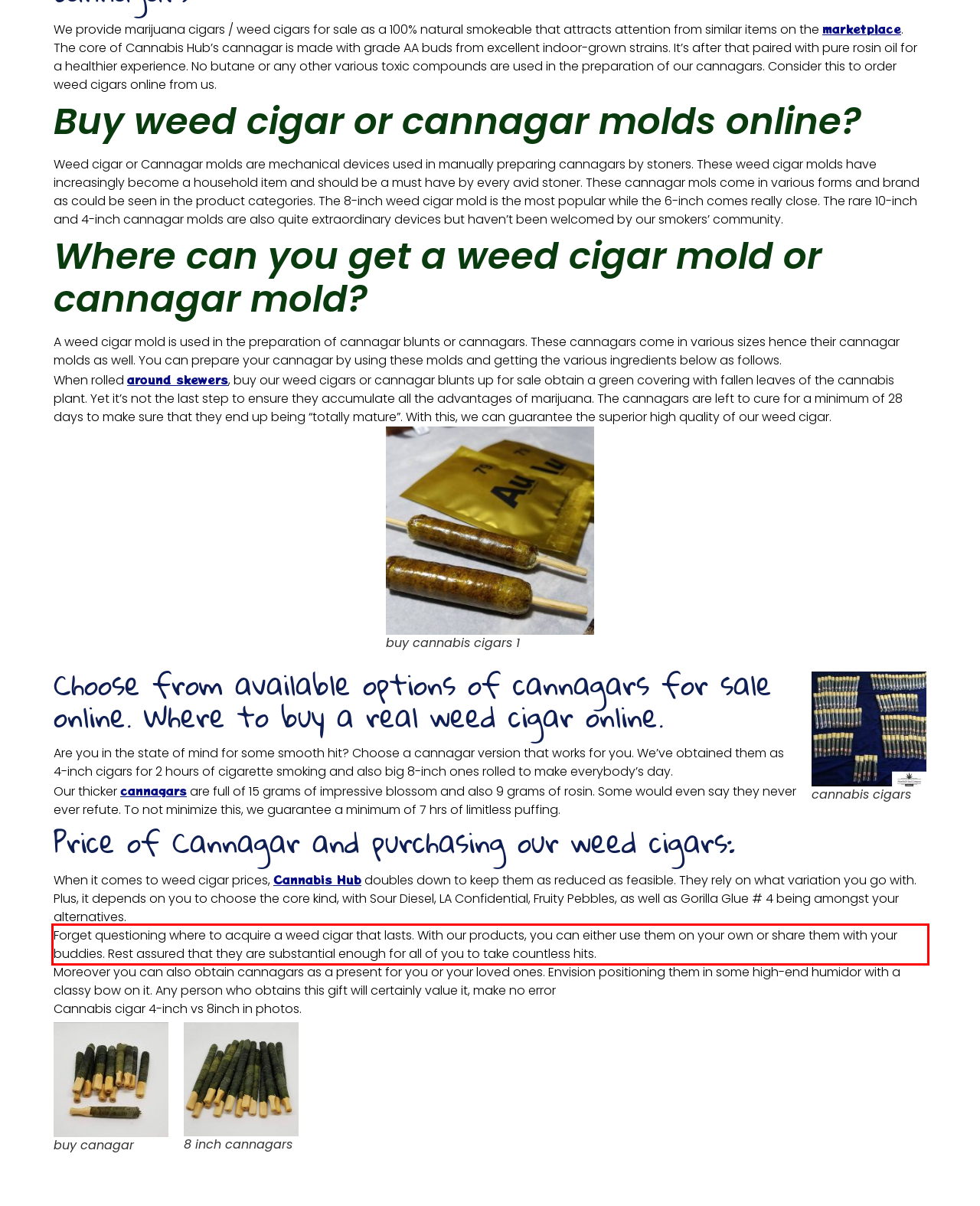Using the provided screenshot, read and generate the text content within the red-bordered area.

Forget questioning where to acquire a weed cigar that lasts. With our products, you can either use them on your own or share them with your buddies. Rest assured that they are substantial enough for all of you to take countless hits.